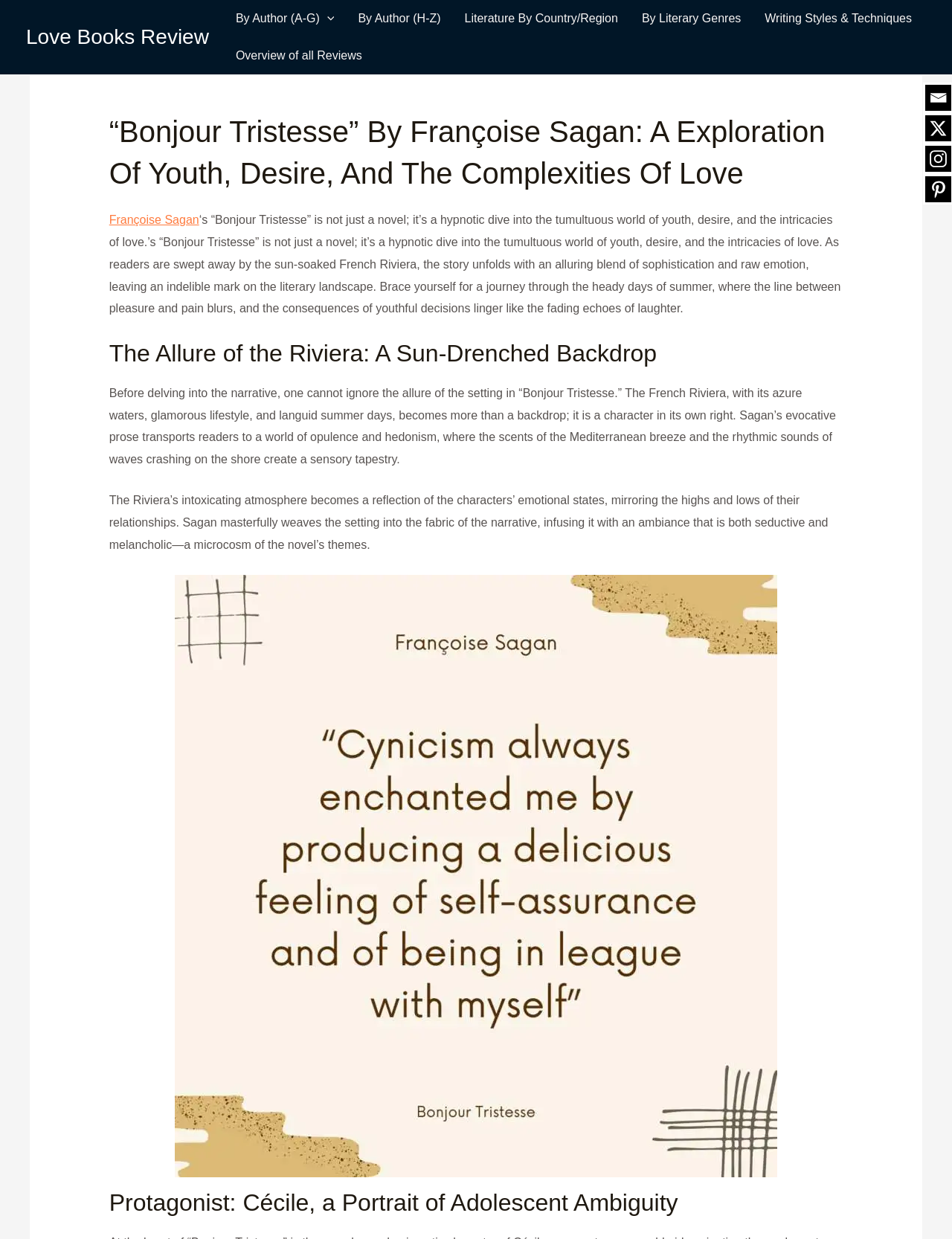Please pinpoint the bounding box coordinates for the region I should click to adhere to this instruction: "Learn about the SLFVH Choir and Musicians".

None